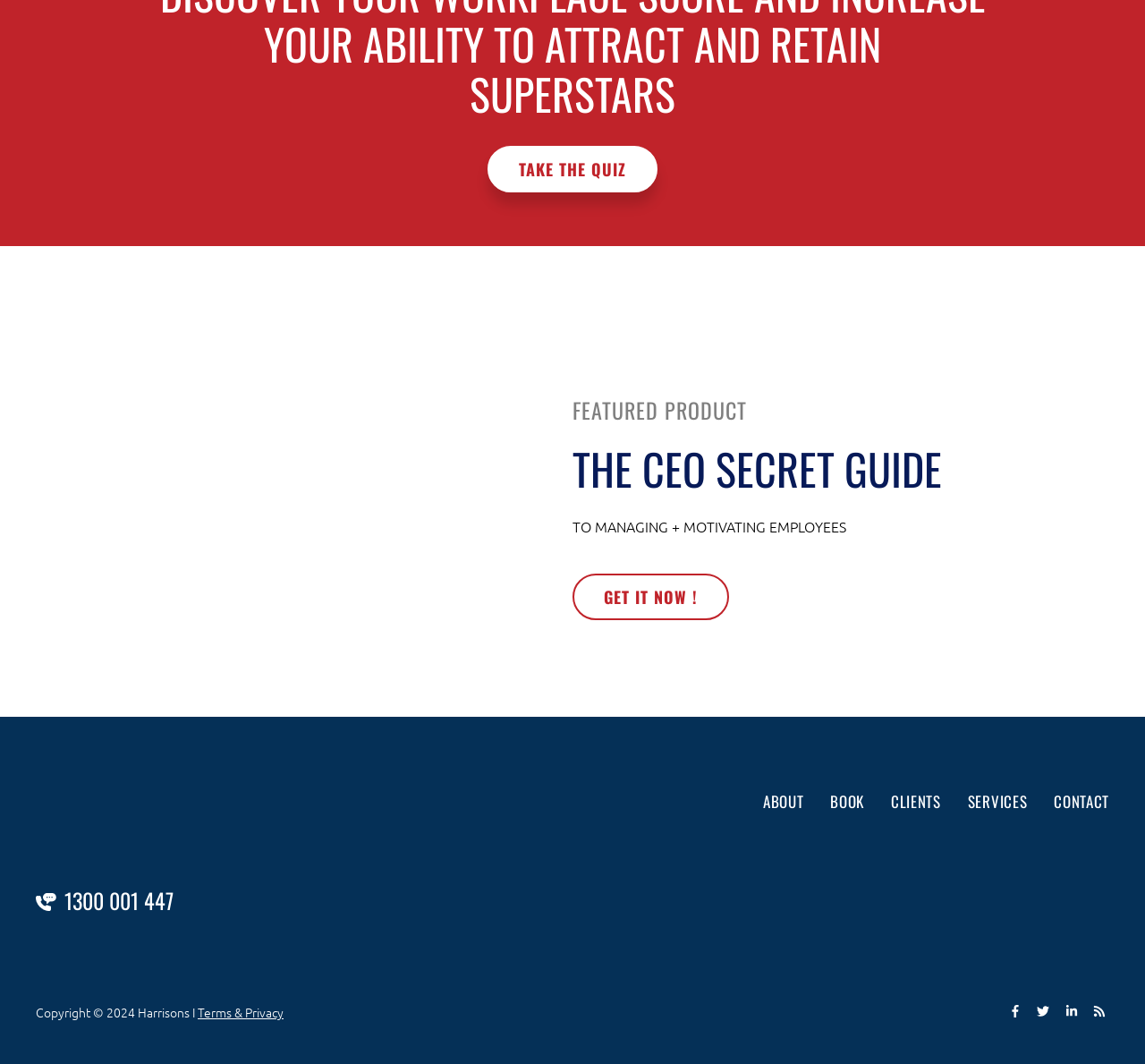Please identify the bounding box coordinates of where to click in order to follow the instruction: "Visit Facebook page".

None